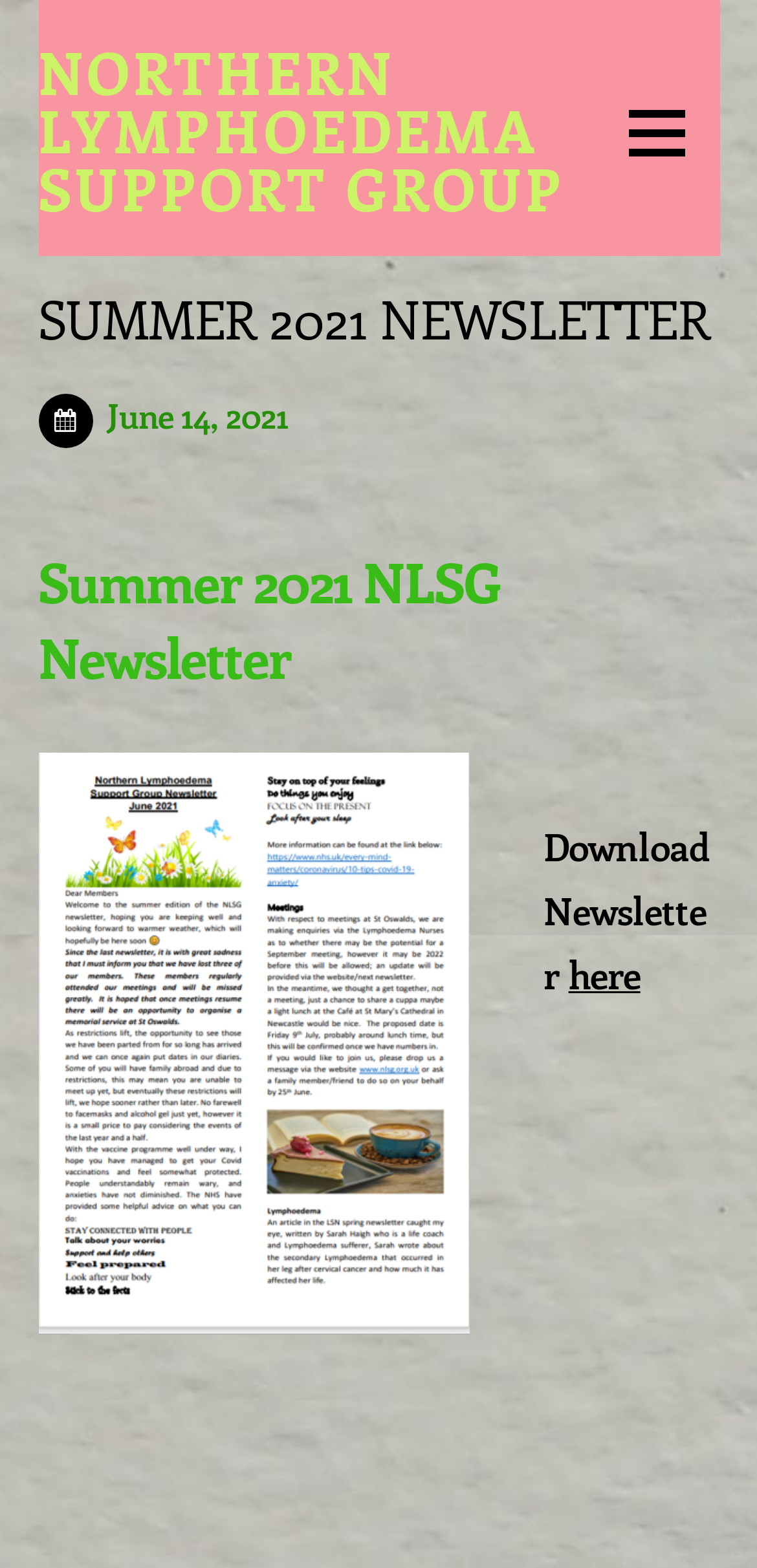What is the name of the support group?
Look at the image and provide a short answer using one word or a phrase.

Northern Lymphoedema Support Group